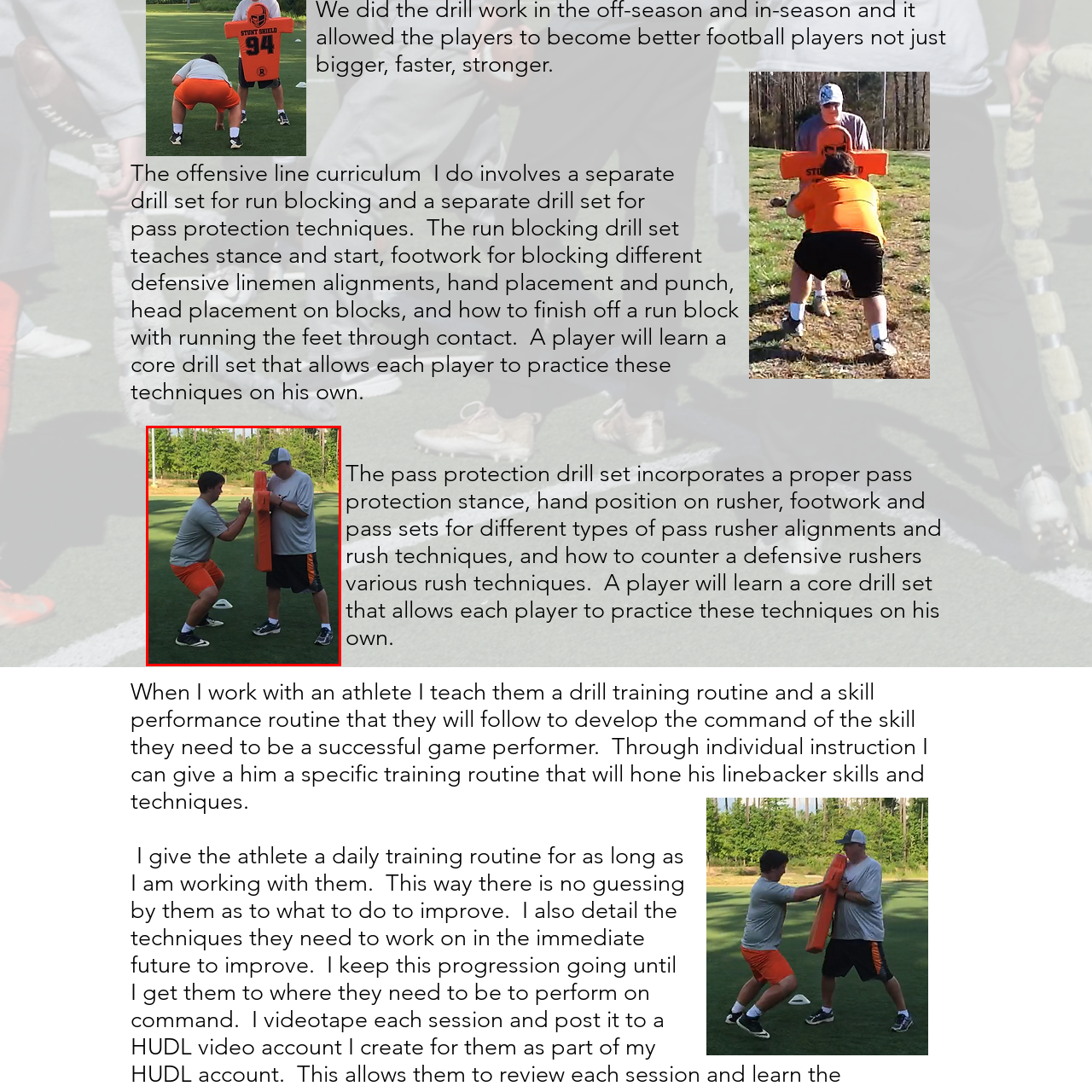Examine the image highlighted by the red boundary, What is the purpose of the blocking pad? Provide your answer in a single word or phrase.

To demonstrate technique